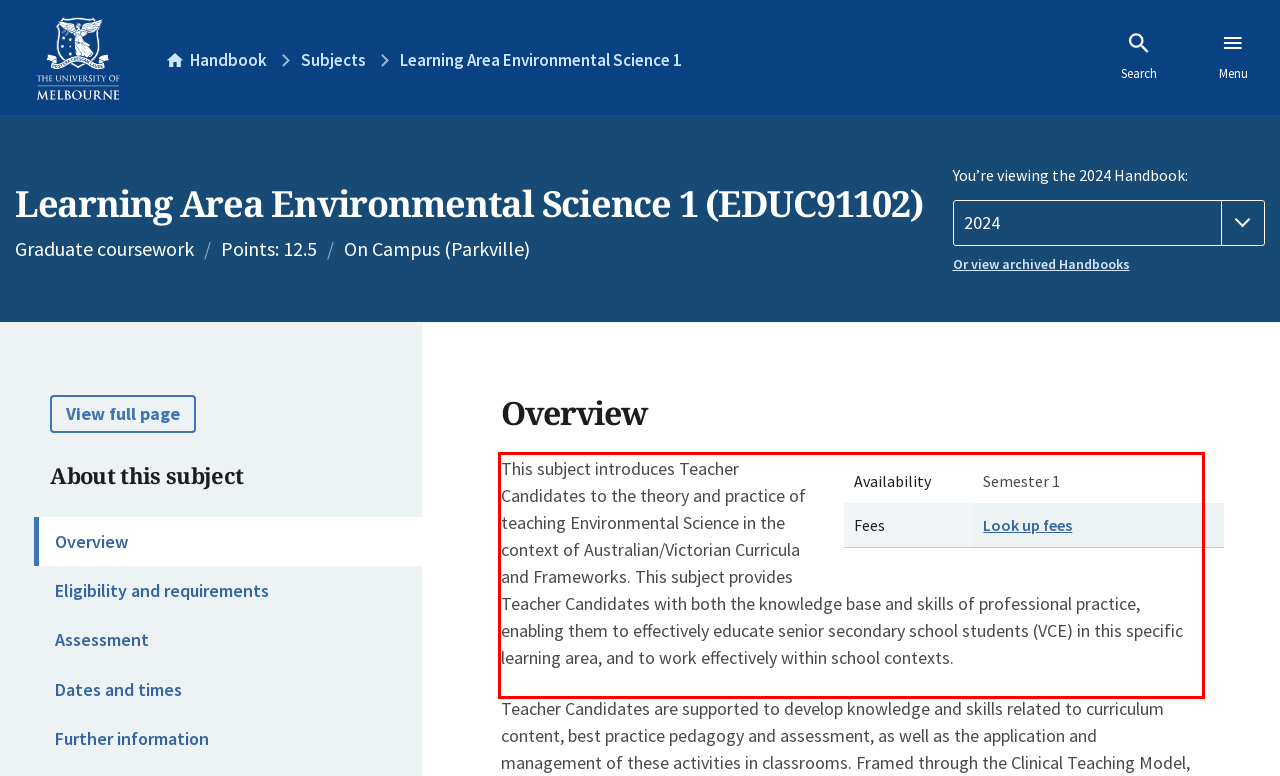Observe the screenshot of the webpage that includes a red rectangle bounding box. Conduct OCR on the content inside this red bounding box and generate the text.

This subject introduces Teacher Candidates to the theory and practice of teaching Environmental Science in the context of Australian/Victorian Curricula and Frameworks. This subject provides Teacher Candidates with both the knowledge base and skills of professional practice, enabling them to effectively educate senior secondary school students (VCE) in this specific learning area, and to work effectively within school contexts.